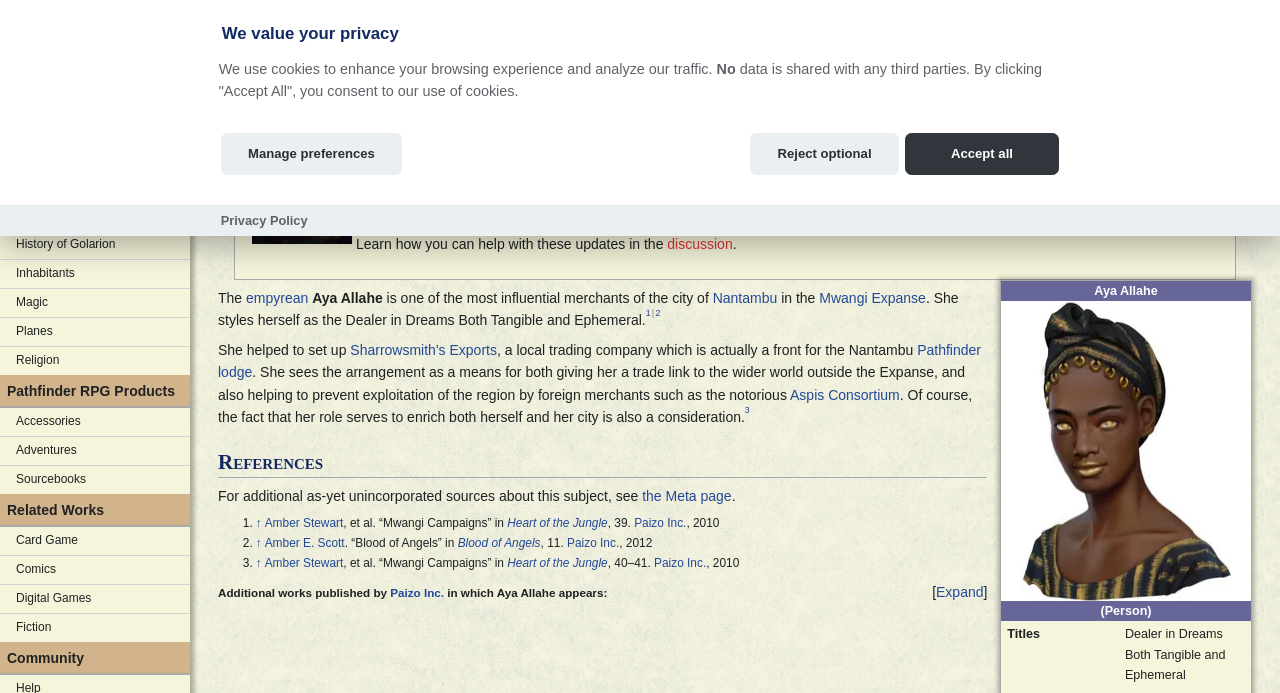Pinpoint the bounding box coordinates of the clickable element to carry out the following instruction: "View the history of Golarion."

[0.0, 0.333, 0.148, 0.374]